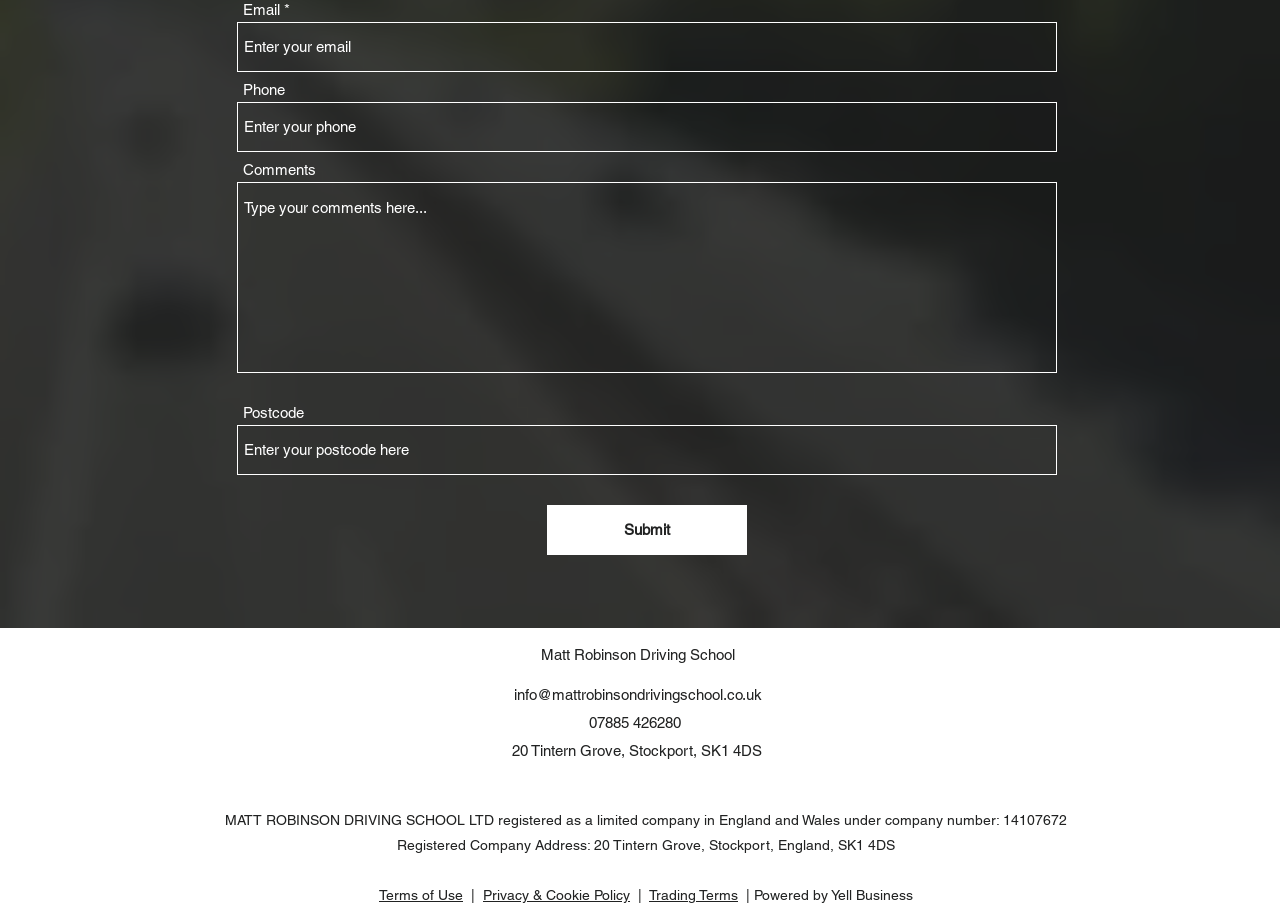What is the company address?
Refer to the image and give a detailed response to the question.

The company address can be found at the bottom of the webpage, where it says 'Registered Company Address: 20 Tintern Grove, Stockport, England, SK1 4DS' in a static text element.